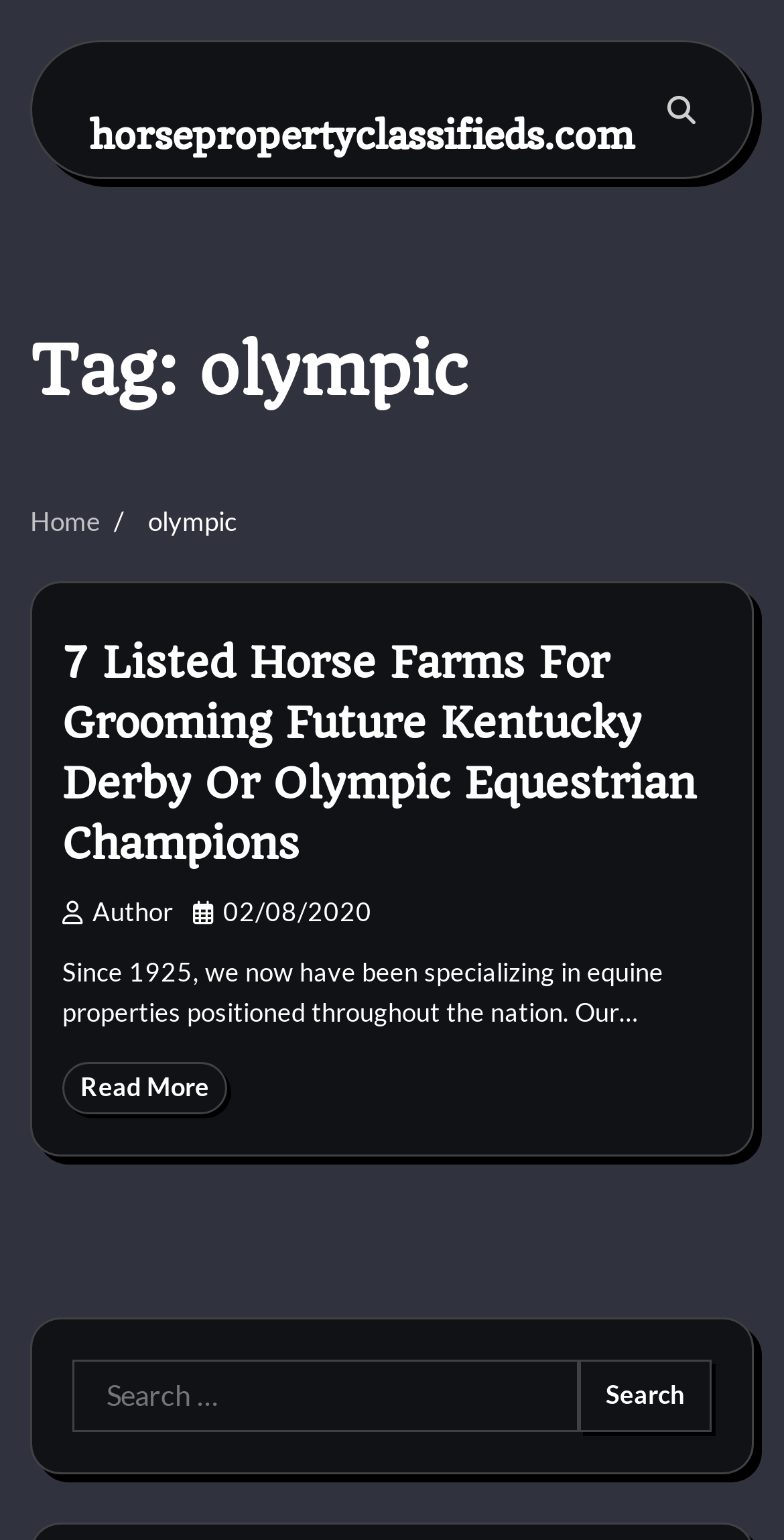What is the specialization of the company?
Based on the screenshot, answer the question with a single word or phrase.

Equine properties